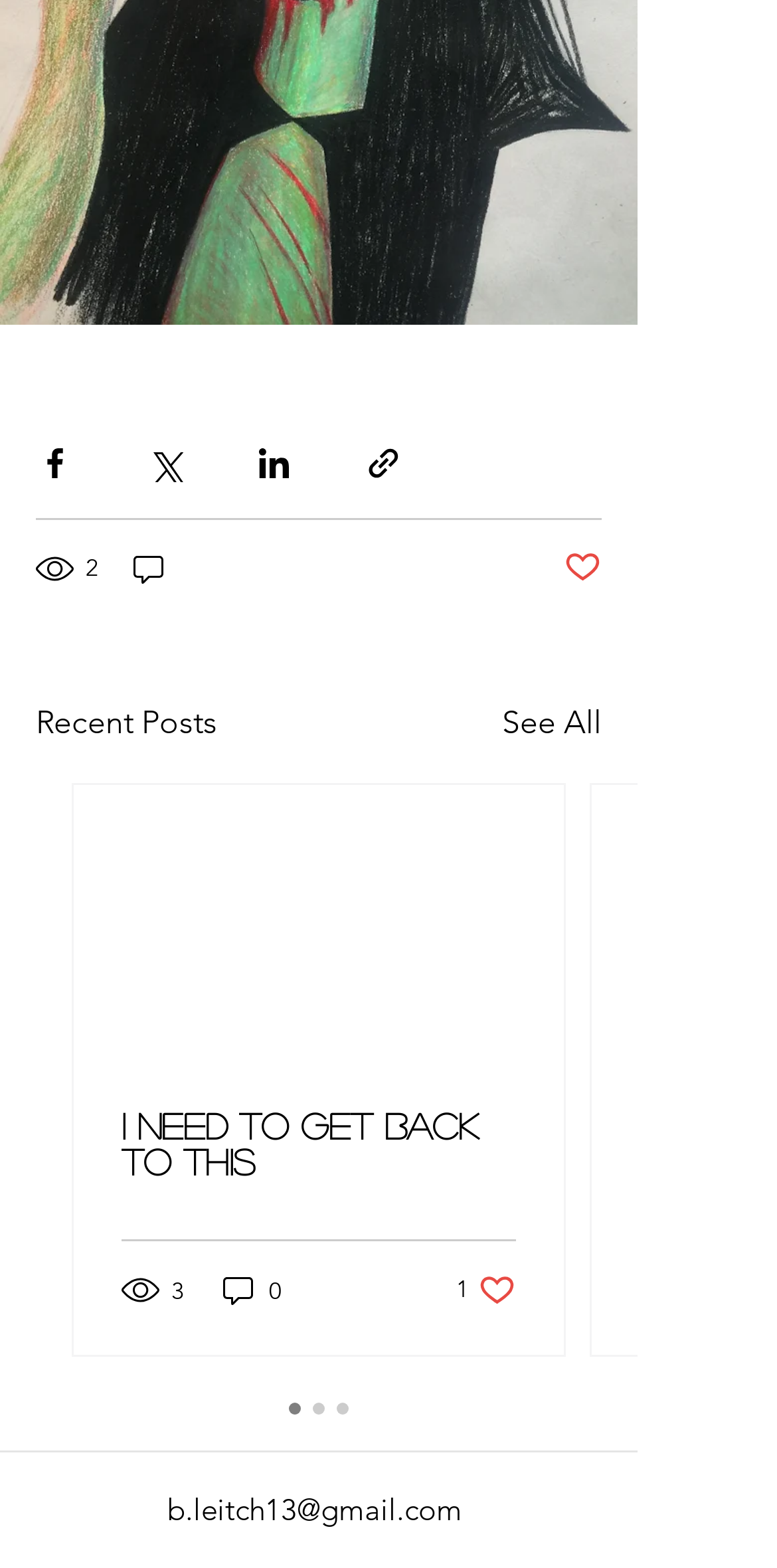Provide the bounding box coordinates for the UI element that is described as: "aria-label="Share via Twitter"".

[0.187, 0.283, 0.236, 0.307]